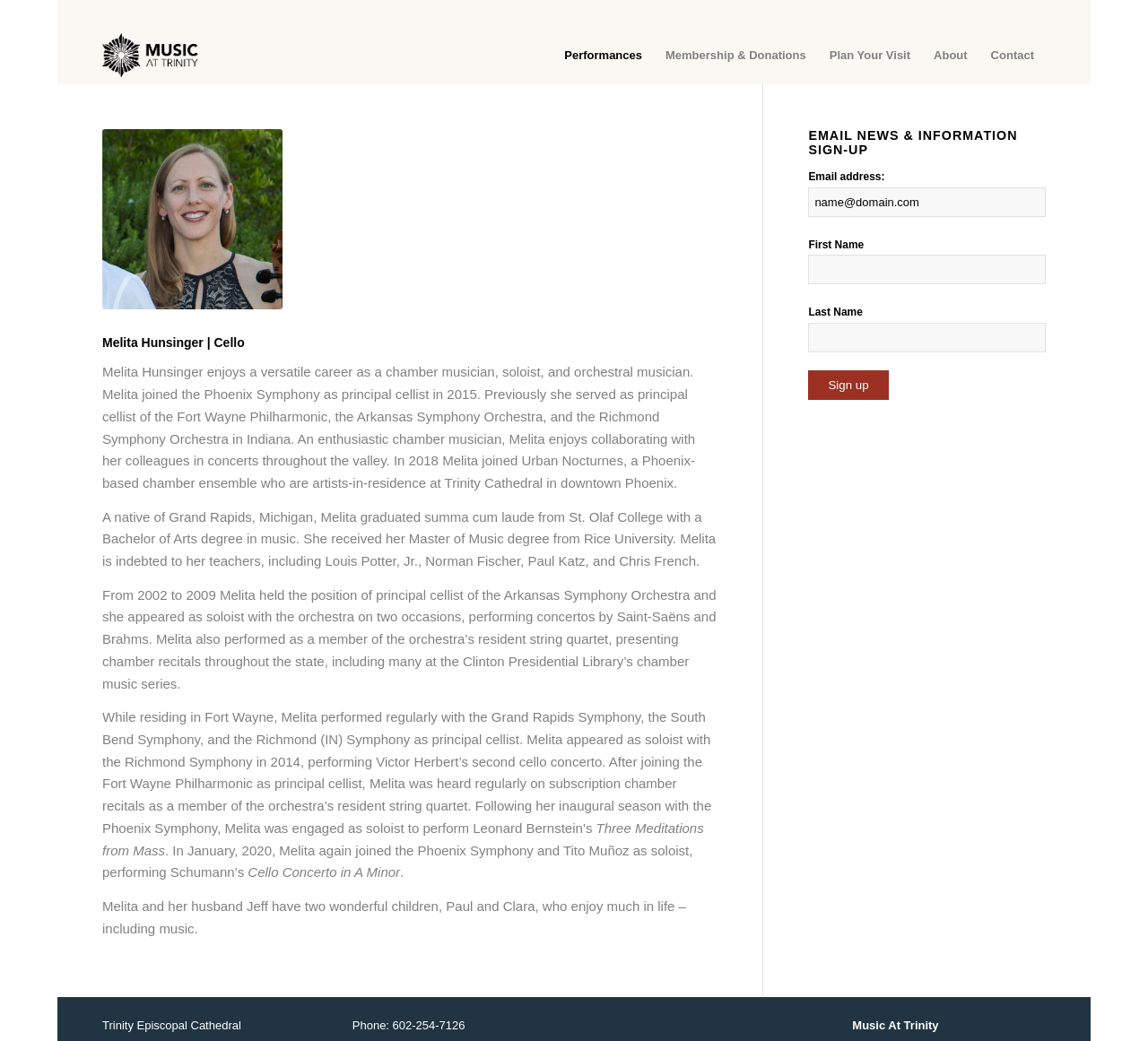Find and indicate the bounding box coordinates of the region you should select to follow the given instruction: "Click on the 'Sign up' button".

[0.704, 0.356, 0.774, 0.384]